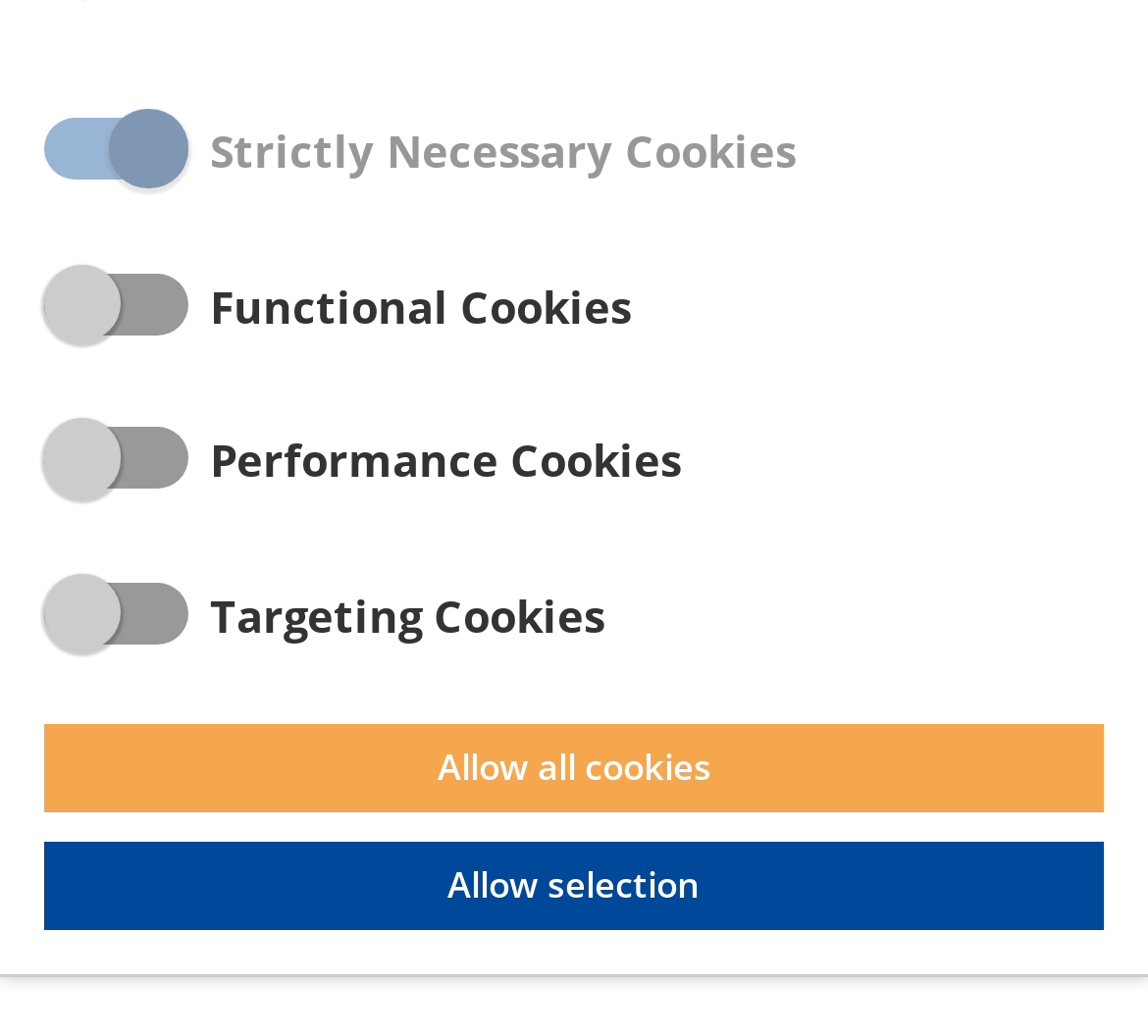Predict the bounding box coordinates of the UI element that matches this description: "Allow selection". The coordinates should be in the format [left, top, right, bottom] with each value between 0 and 1.

[0.038, 0.812, 0.962, 0.898]